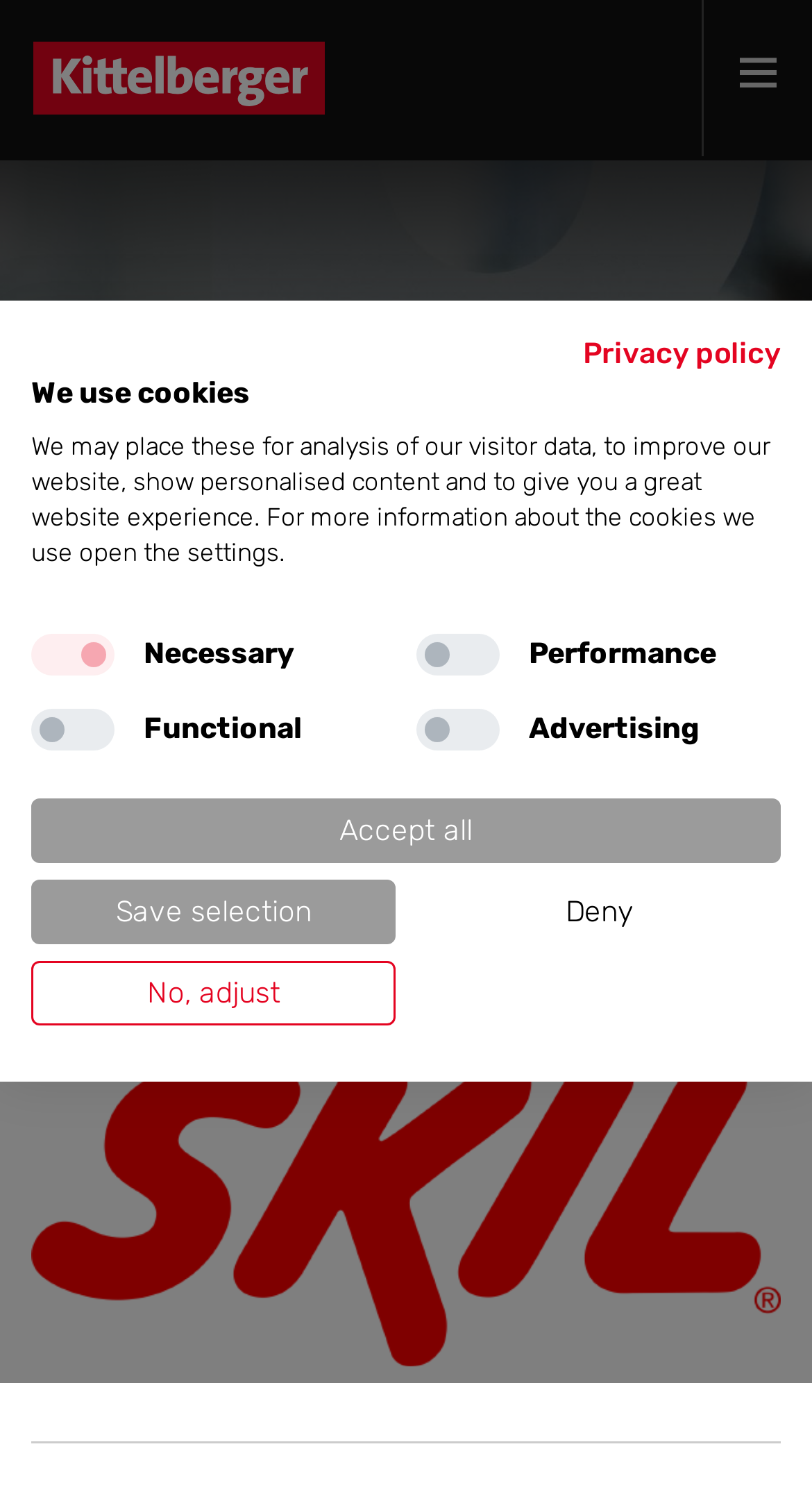Please find the bounding box coordinates for the clickable element needed to perform this instruction: "Open Privacy policy".

[0.718, 0.225, 0.962, 0.249]